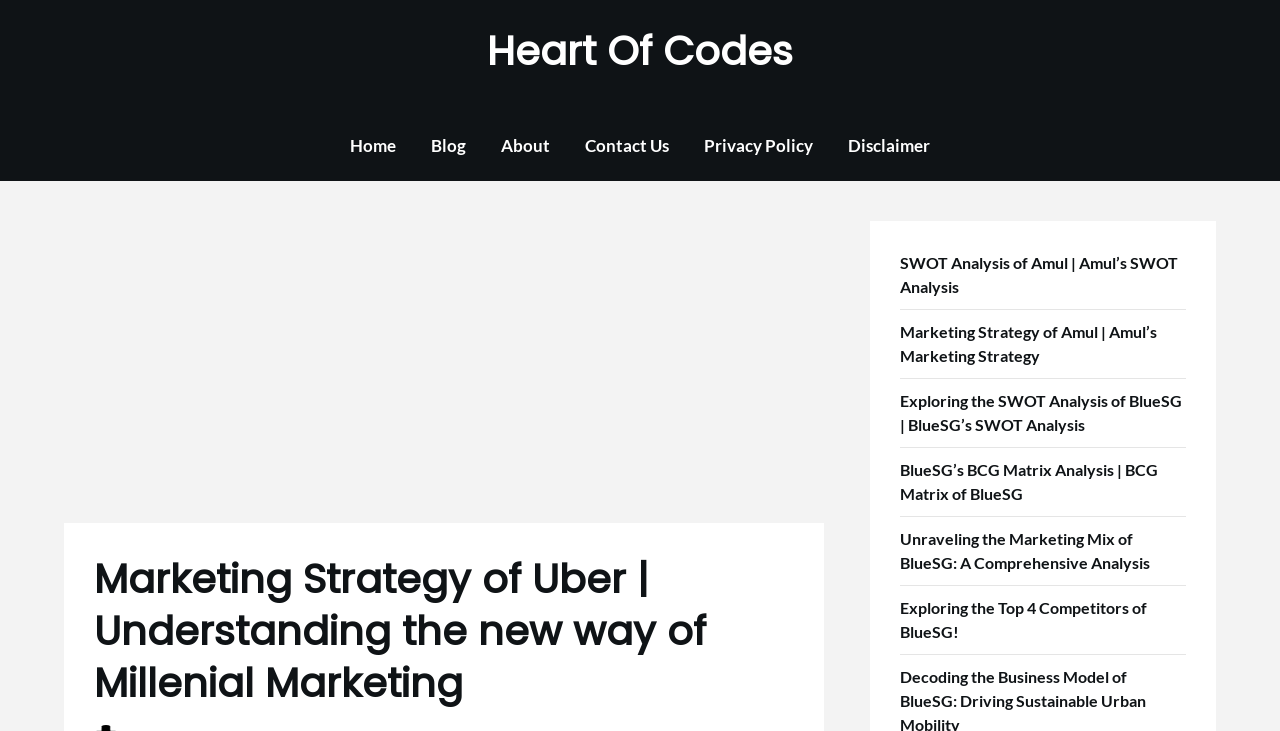Provide your answer in one word or a succinct phrase for the question: 
What is the topic of the article below the main heading?

Marketing Strategy